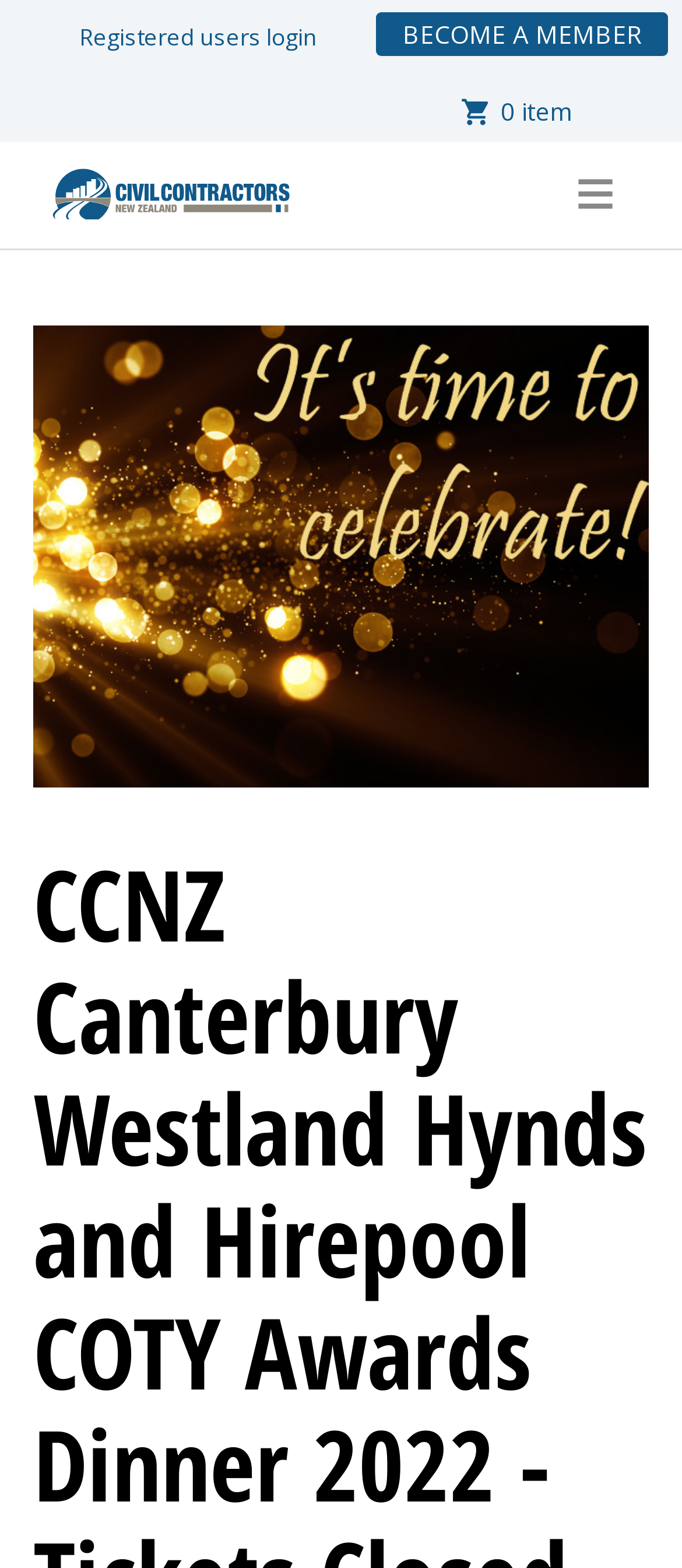Determine the bounding box coordinates of the area to click in order to meet this instruction: "Enter email".

[0.322, 0.13, 0.871, 0.173]